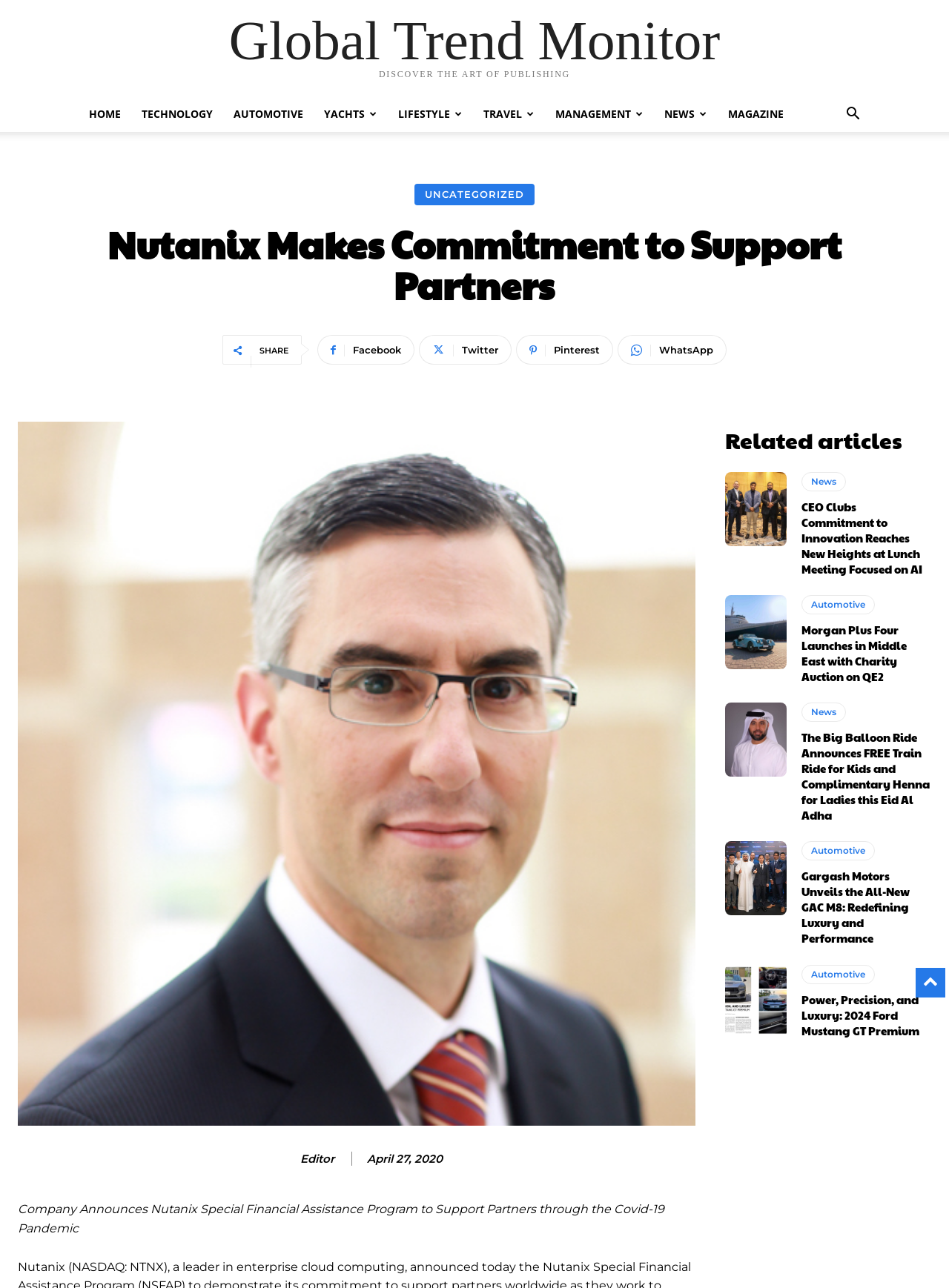Please provide a brief answer to the question using only one word or phrase: 
What social media platforms are available for sharing?

Facebook, Twitter, Pinterest, WhatsApp